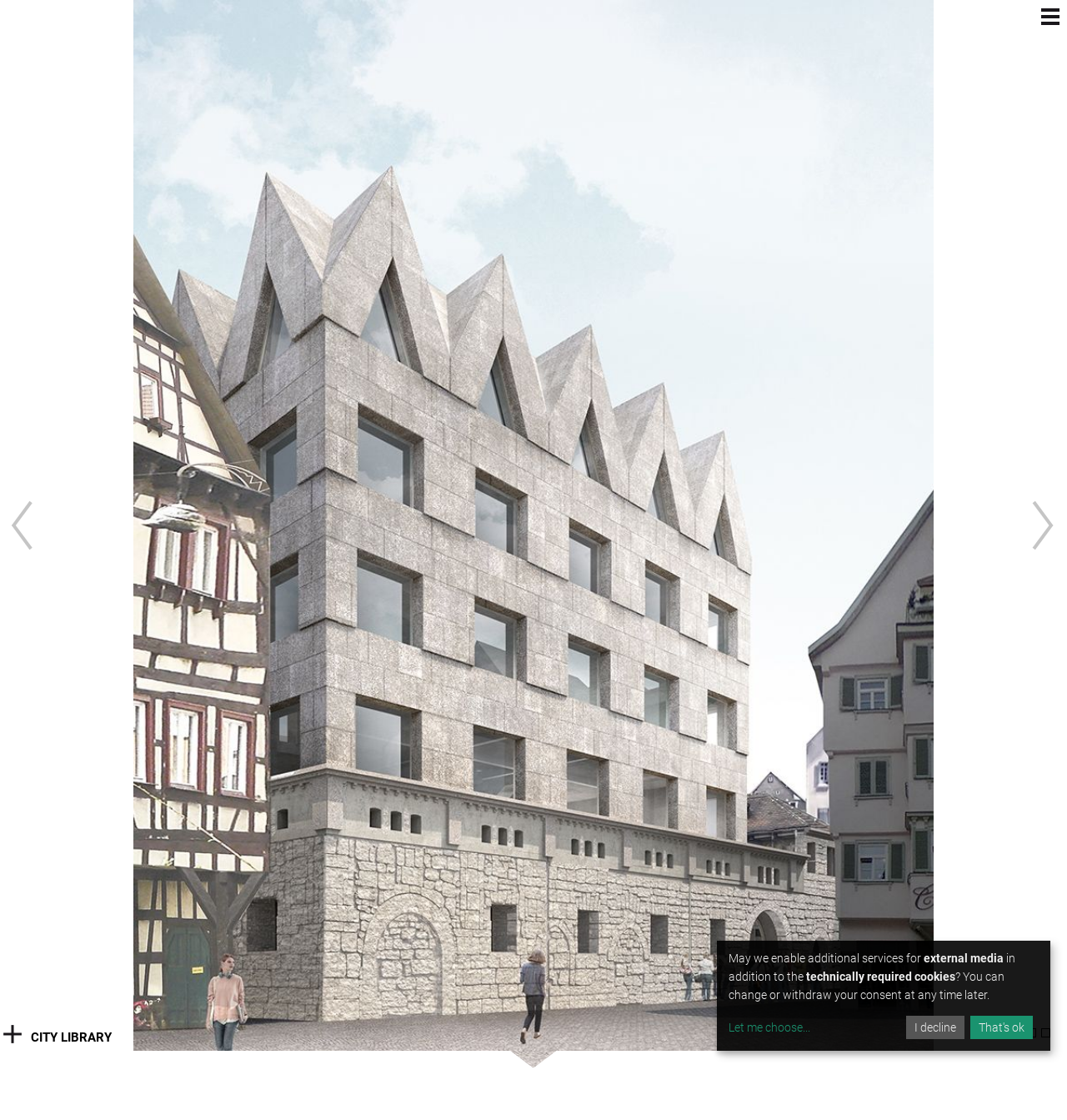Predict the bounding box for the UI component with the following description: "Let me choose...".

[0.683, 0.909, 0.844, 0.926]